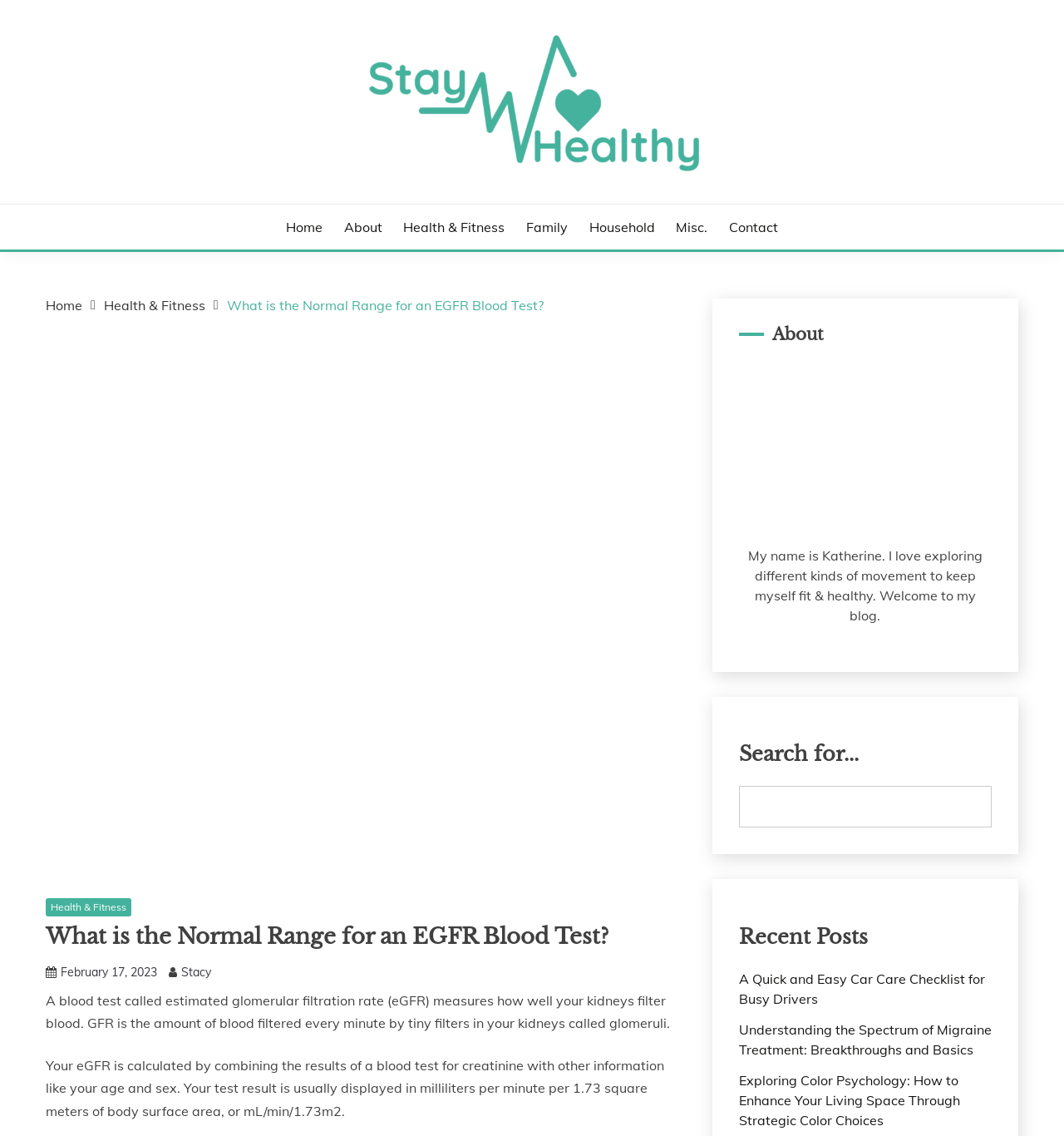What is the unit of measurement for eGFR?
Based on the image, provide your answer in one word or phrase.

mL/min/1.73m2